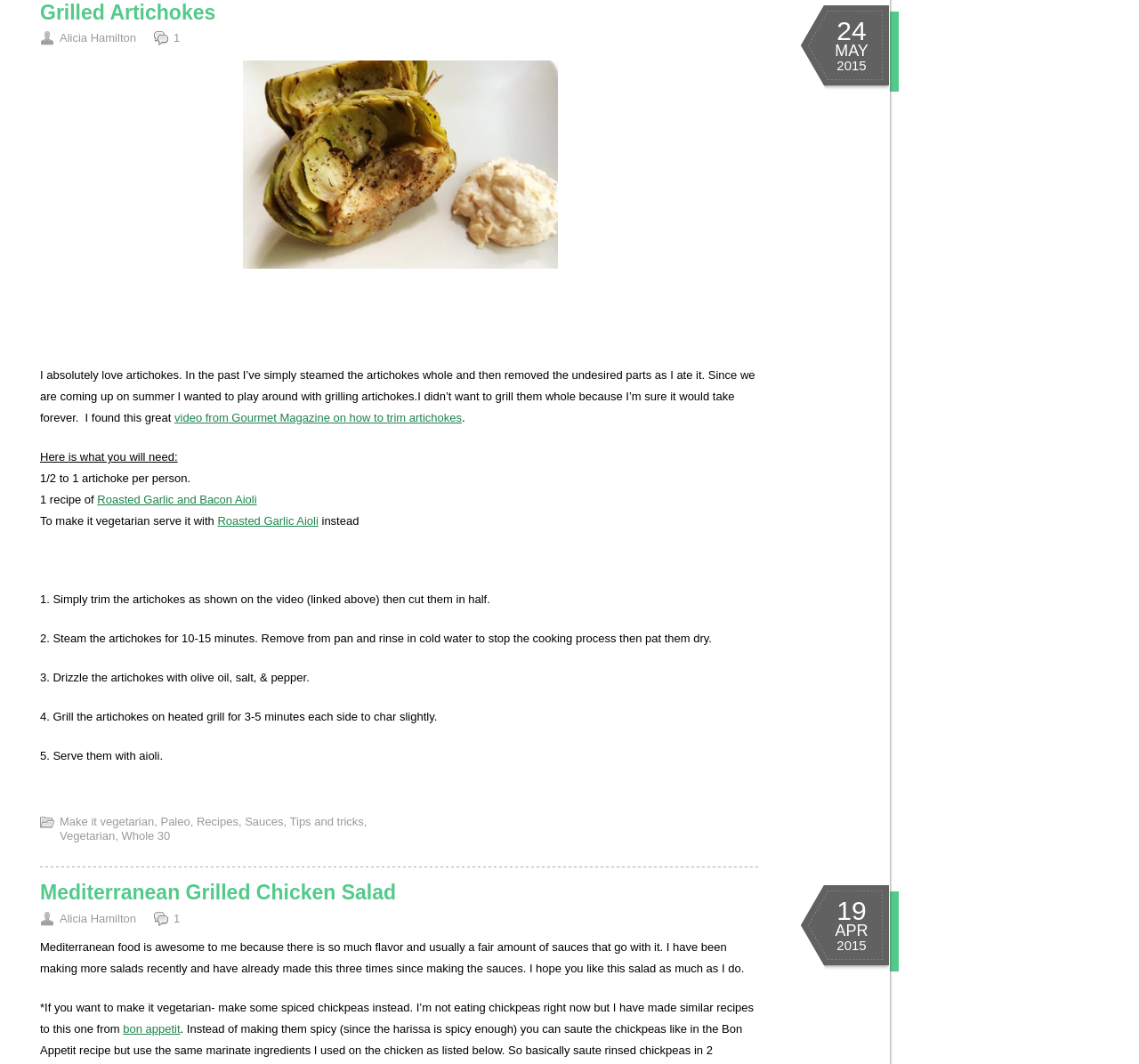Please determine the bounding box coordinates of the area that needs to be clicked to complete this task: 'Read the recipe for Grilled Artichokes with Roasted Garlic and Bacon Aioli'. The coordinates must be four float numbers between 0 and 1, formatted as [left, top, right, bottom].

[0.035, 0.057, 0.668, 0.253]